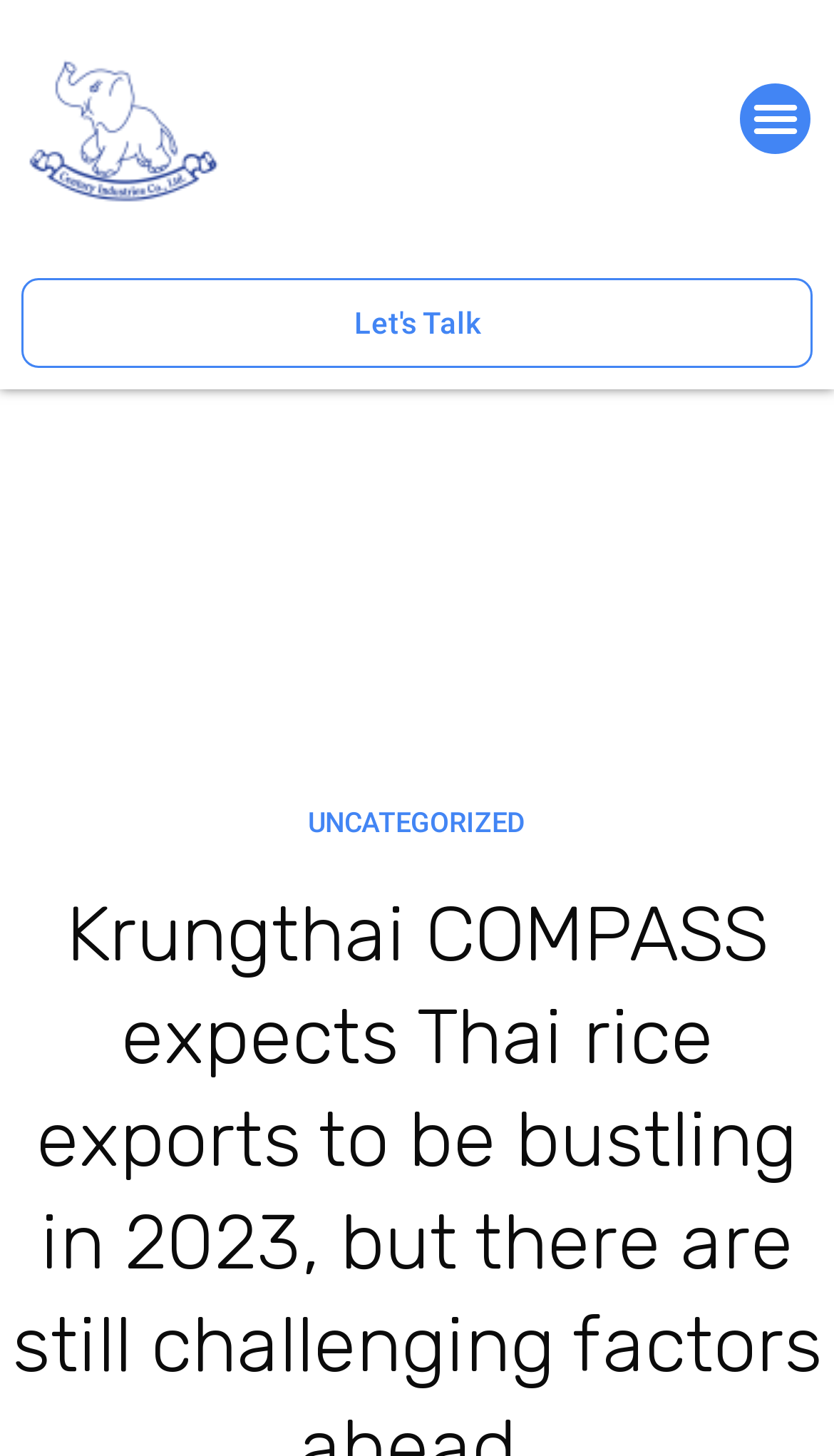Extract the bounding box coordinates for the HTML element that matches this description: "alt="ช้างทอง 1-01" title="ช้างทอง 1-01"". The coordinates should be four float numbers between 0 and 1, i.e., [left, top, right, bottom].

[0.026, 0.015, 0.267, 0.162]